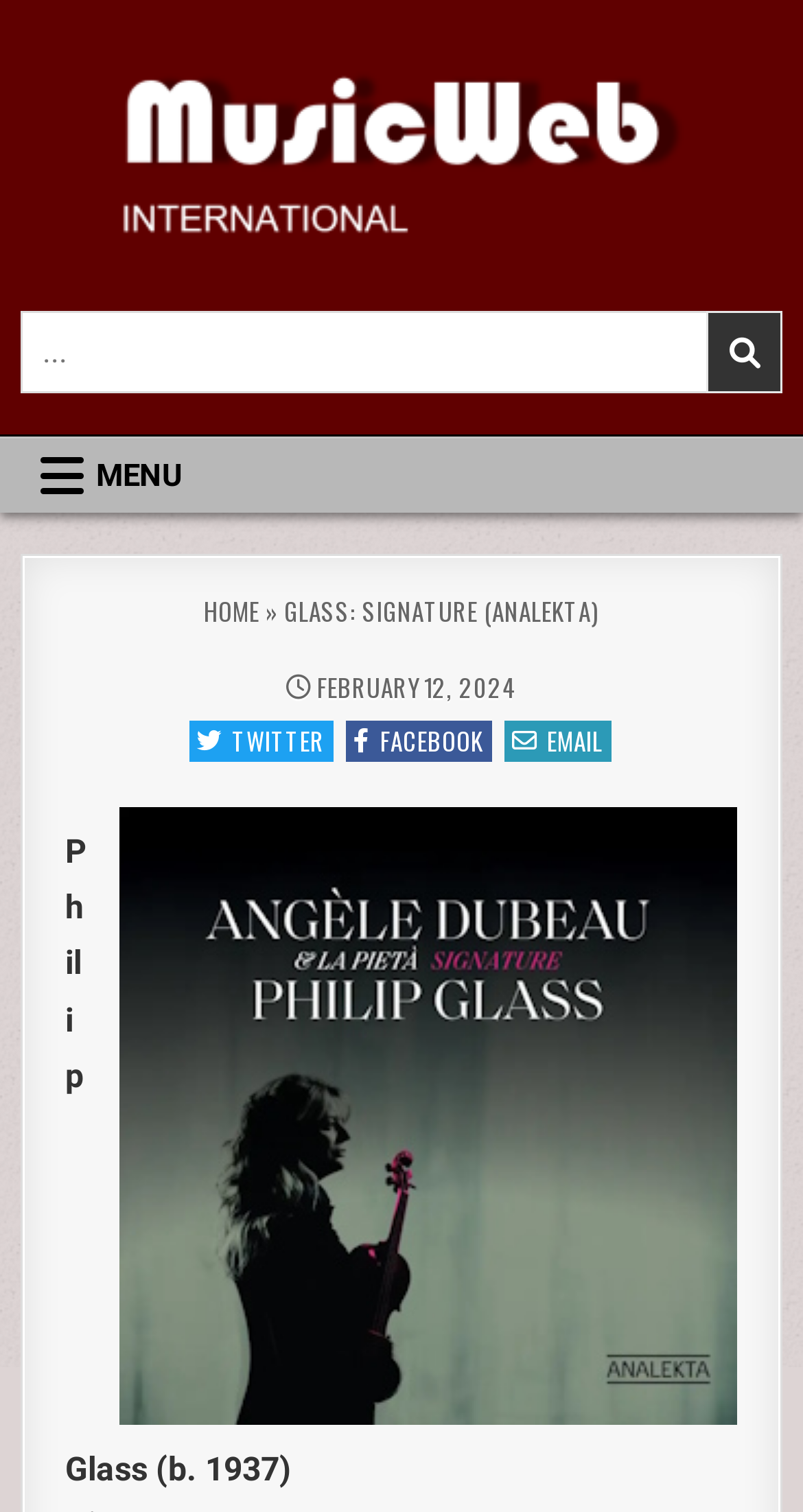Using floating point numbers between 0 and 1, provide the bounding box coordinates in the format (top-left x, top-left y, bottom-right x, bottom-right y). Locate the UI element described here: MusicWeb International

[0.025, 0.185, 0.569, 0.218]